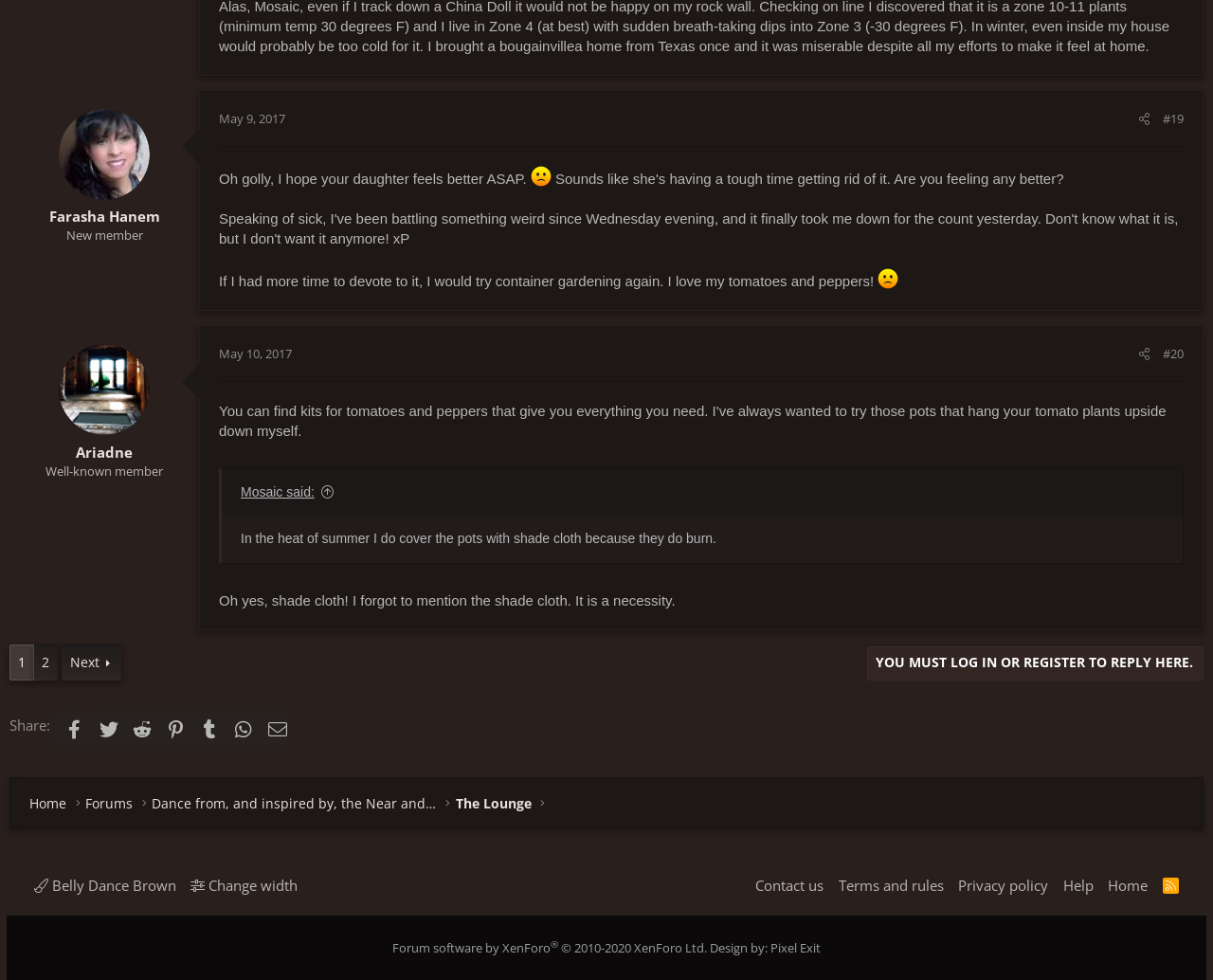Specify the bounding box coordinates (top-left x, top-left y, bottom-right x, bottom-right y) of the UI element in the screenshot that matches this description: Contact us

[0.617, 0.891, 0.68, 0.914]